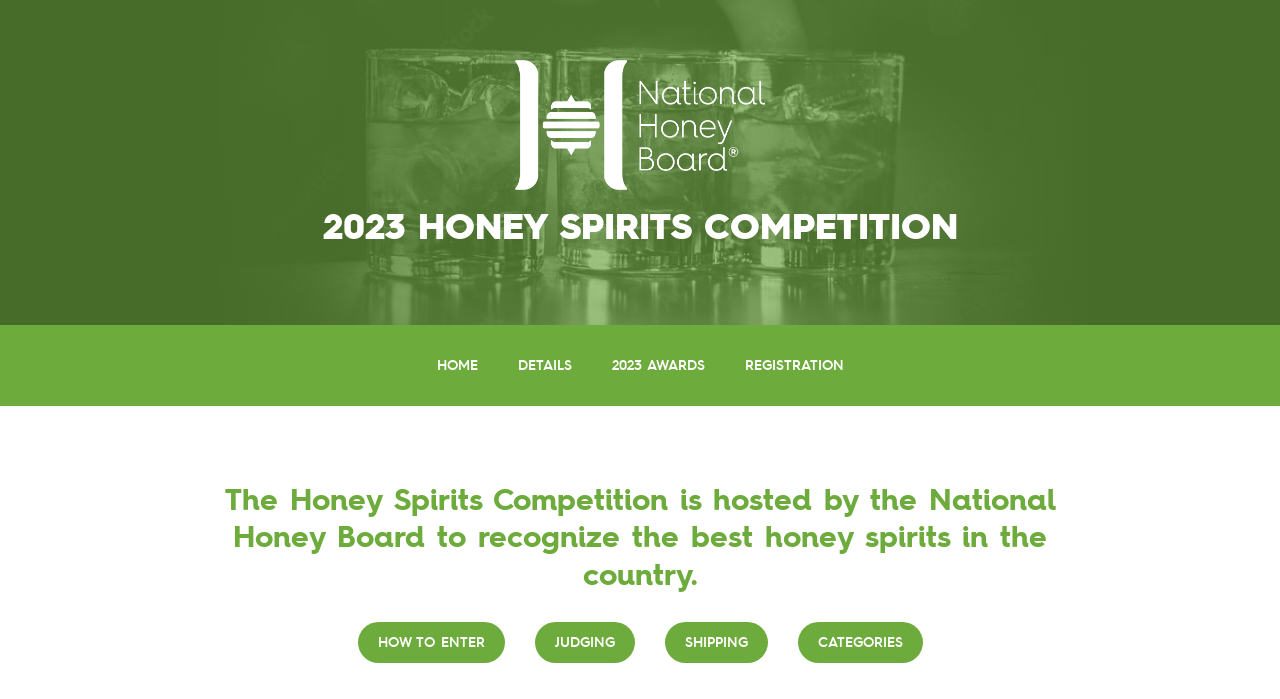What is the next step after registration?
Can you give a detailed and elaborate answer to the question?

The webpage provides a link to 'REGISTRATION', but it does not specify what the next step is after registration. It may be implied that the next step is to enter the competition, but this is not explicitly stated.